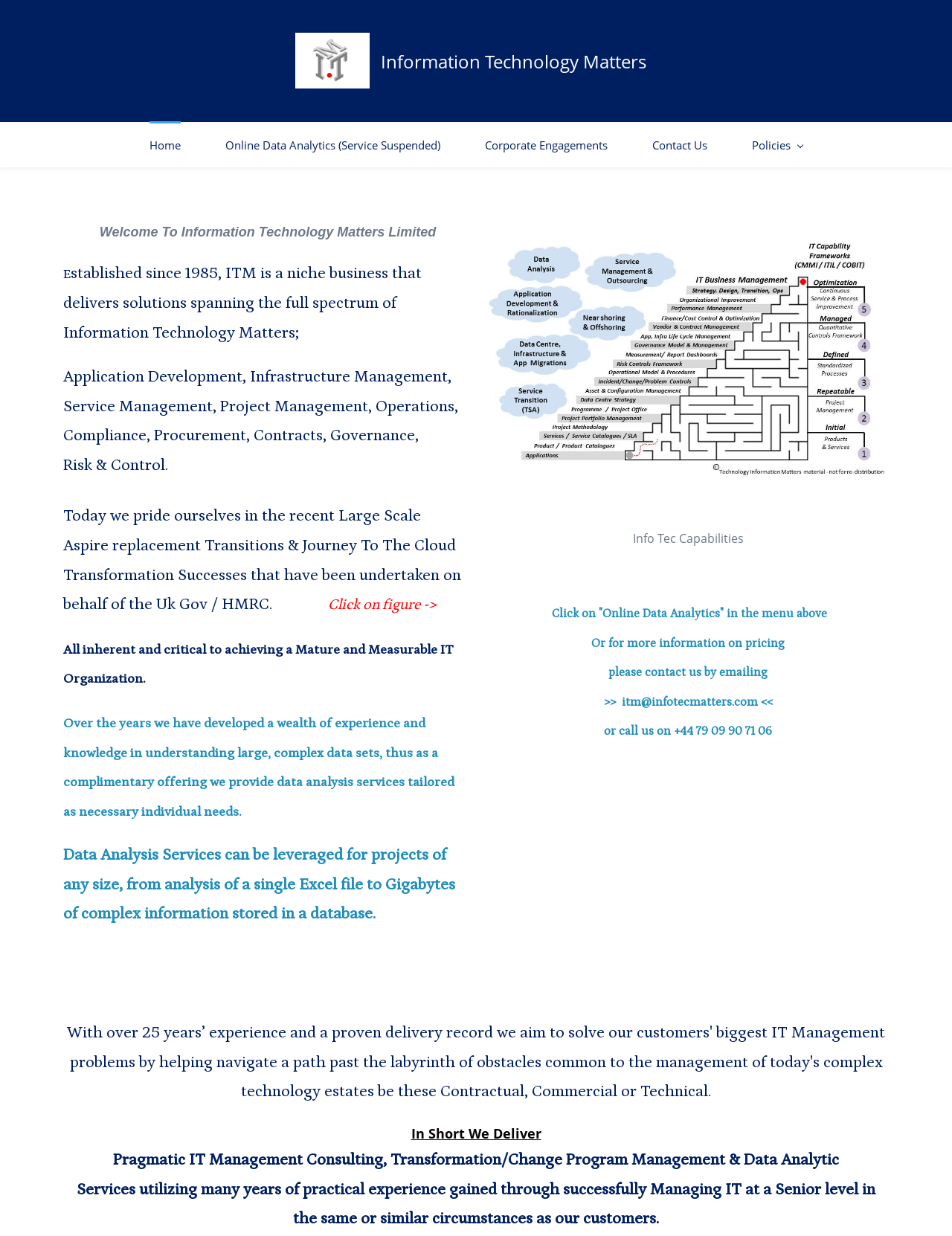Based on the element description "Get in Touch", predict the bounding box coordinates of the UI element.

None